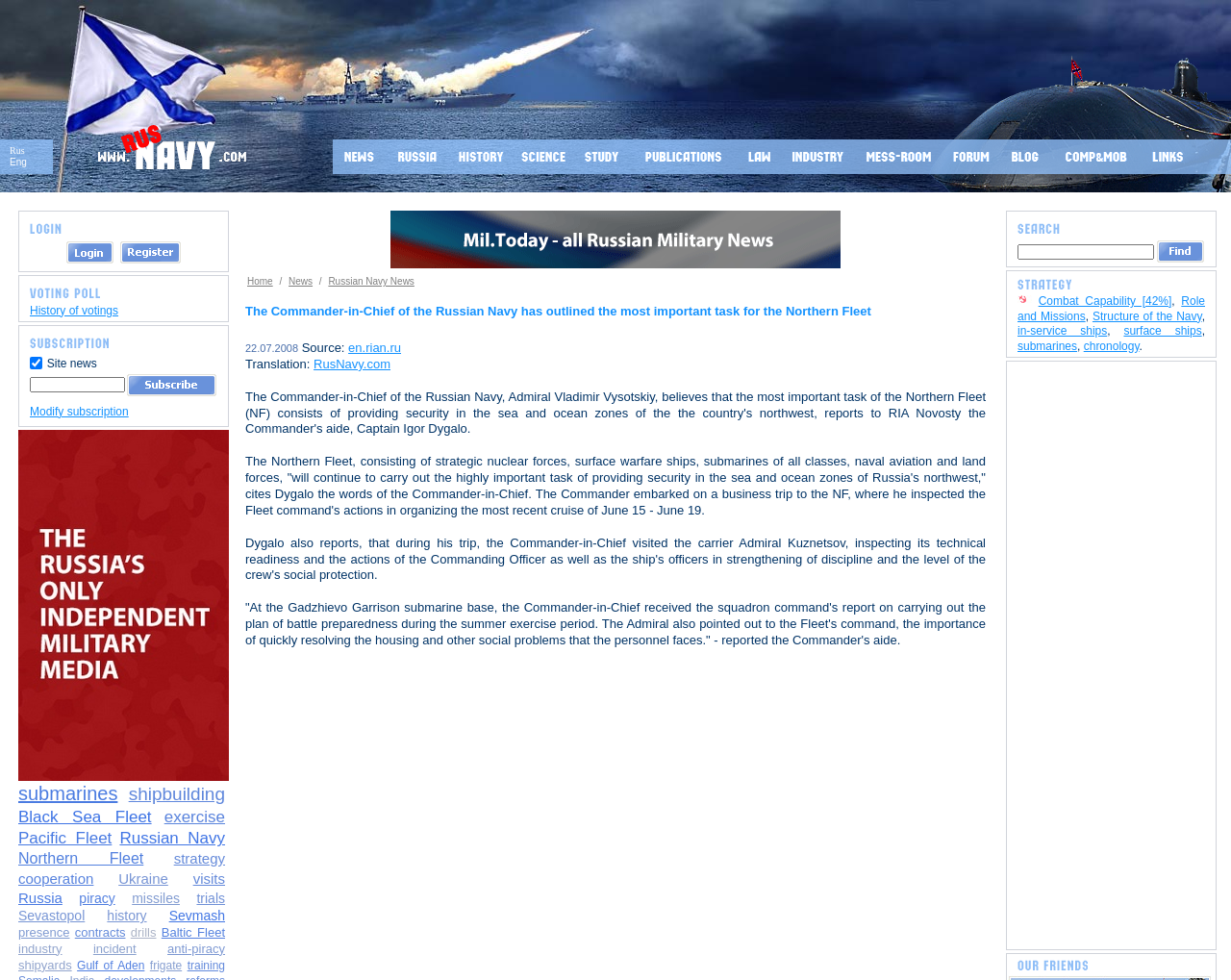Provide a brief response to the question using a single word or phrase: 
How many images are on the webpage?

14